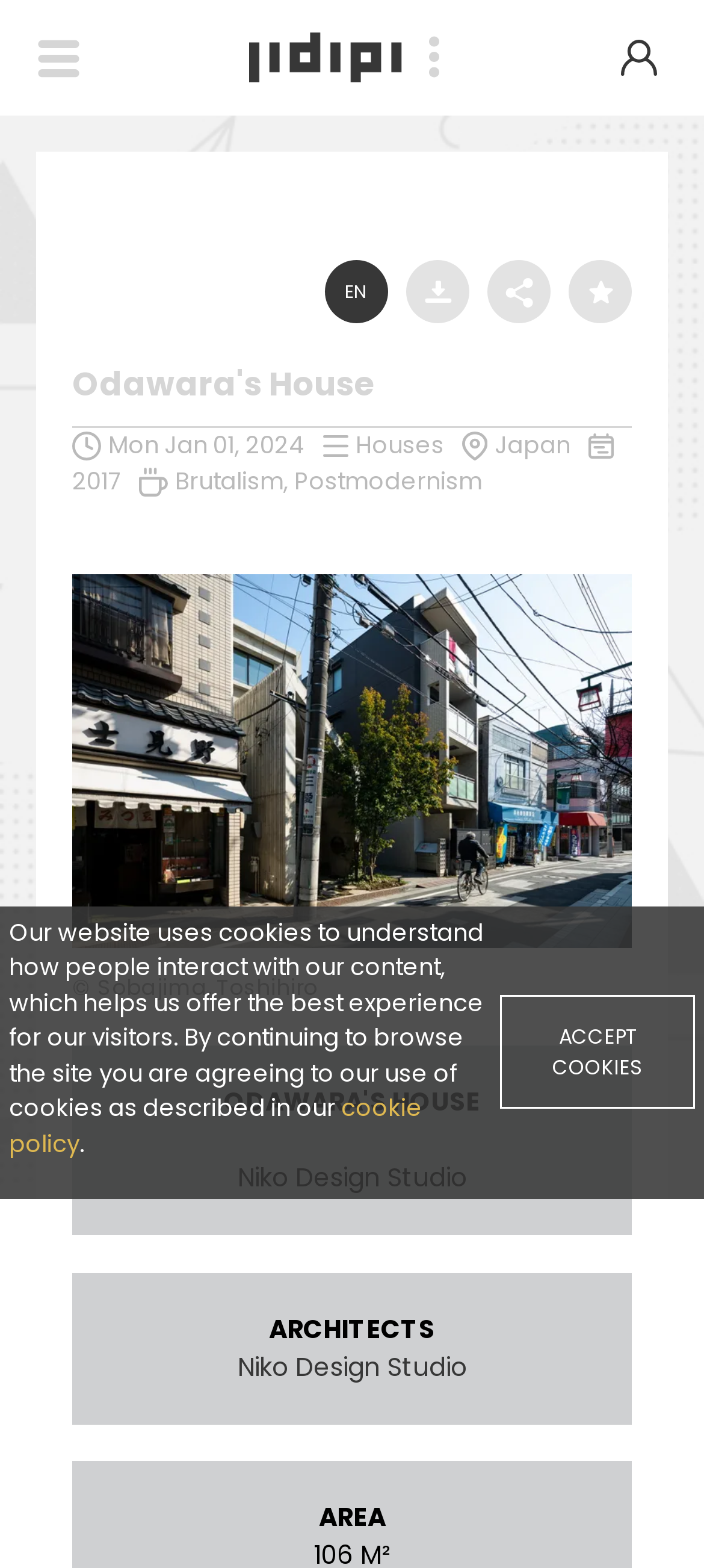What is the date of the house?
Give a one-word or short-phrase answer derived from the screenshot.

2017